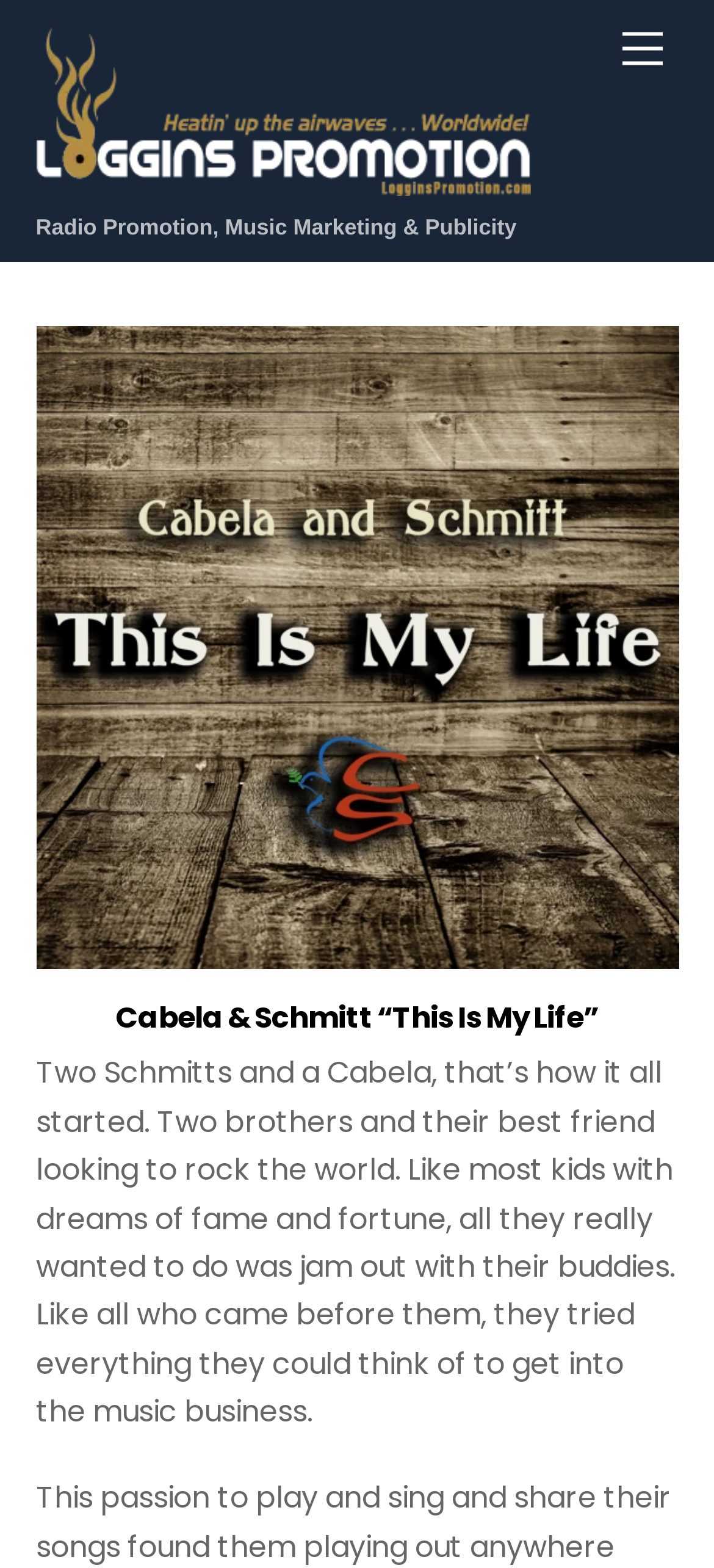Answer this question using a single word or a brief phrase:
What is the purpose of the 'Back To Top' button?

To scroll back to the top